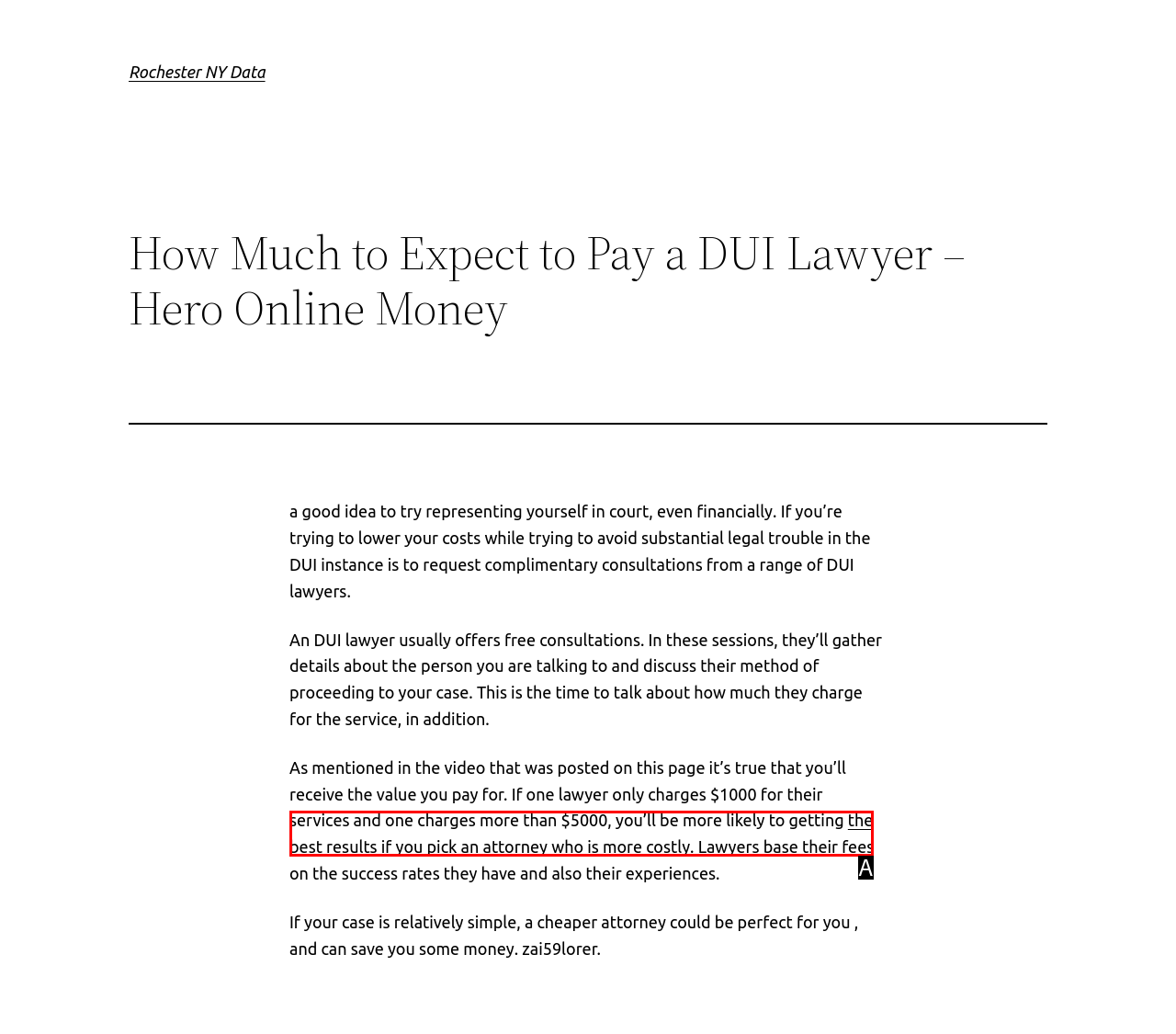From the provided options, which letter corresponds to the element described as: the best
Answer with the letter only.

A